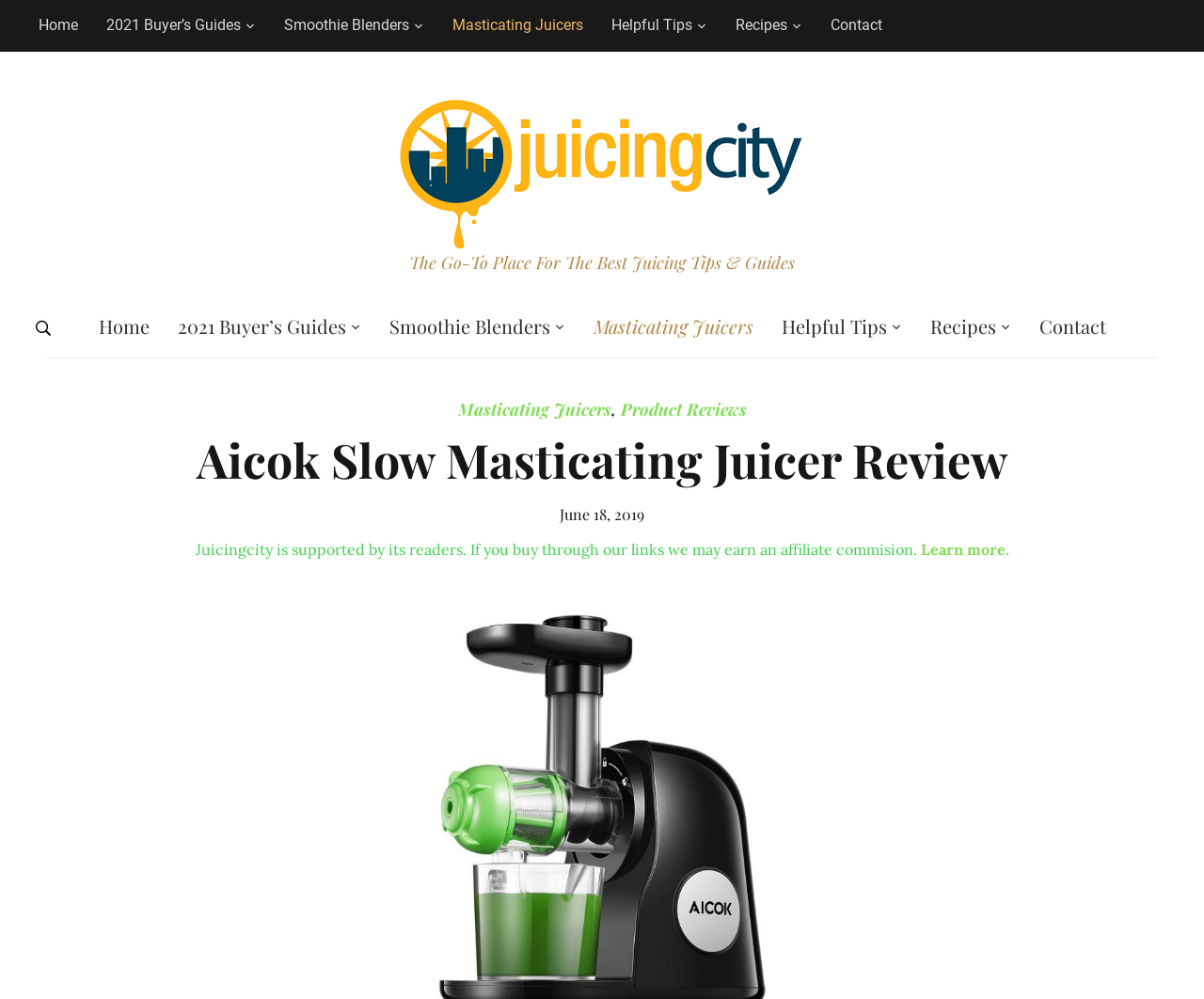When was the review published?
Provide a detailed and extensive answer to the question.

I looked at the timestamp below the main heading, which says 'June 18, 2019'. This is likely the date when the review was published.